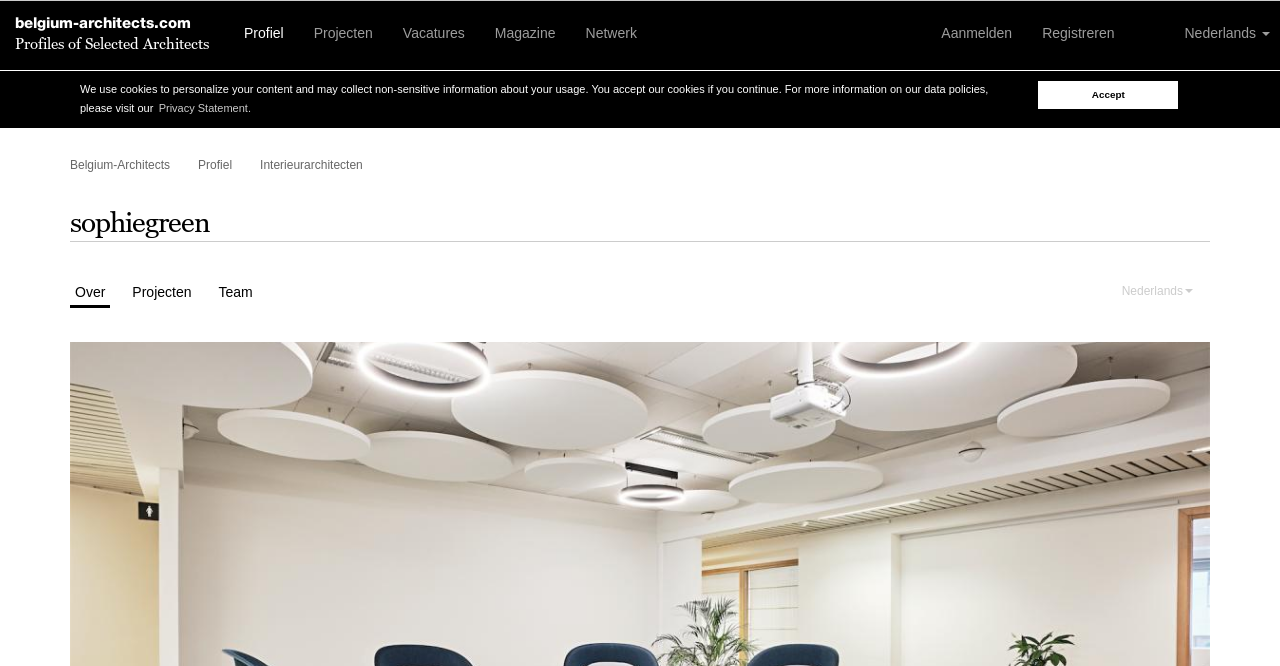Answer the question below using just one word or a short phrase: 
What is the purpose of the cookie consent dialog?

To inform users about cookie usage